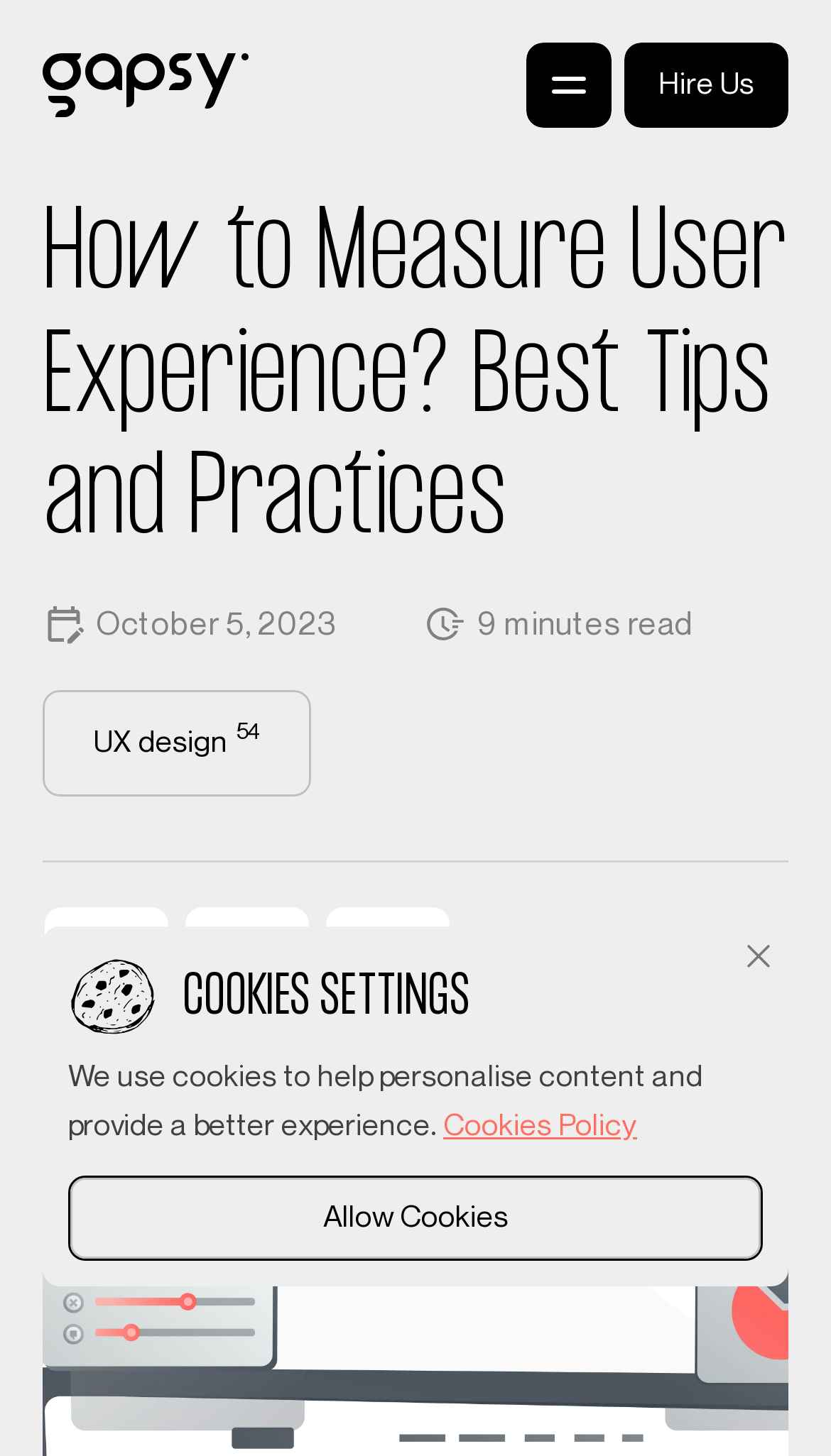How many minutes does it take to read the article?
Ensure your answer is thorough and detailed.

The time it takes to read the article is mentioned below the categories section, where it is written as 'minutes read', but the exact number of minutes is not specified.